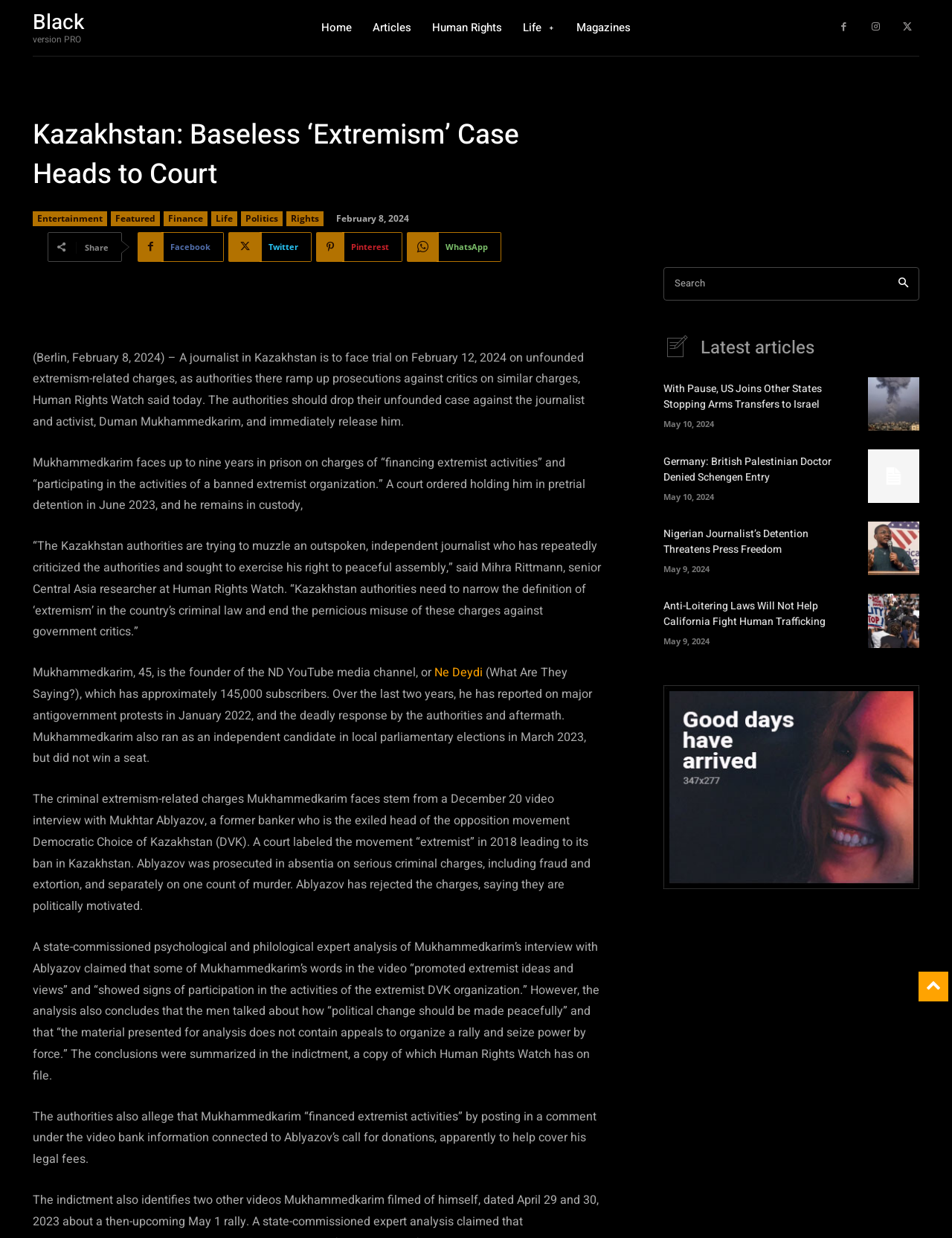Extract the primary headline from the webpage and present its text.

Kazakhstan: Baseless ‘Extremism’ Case Heads to Court